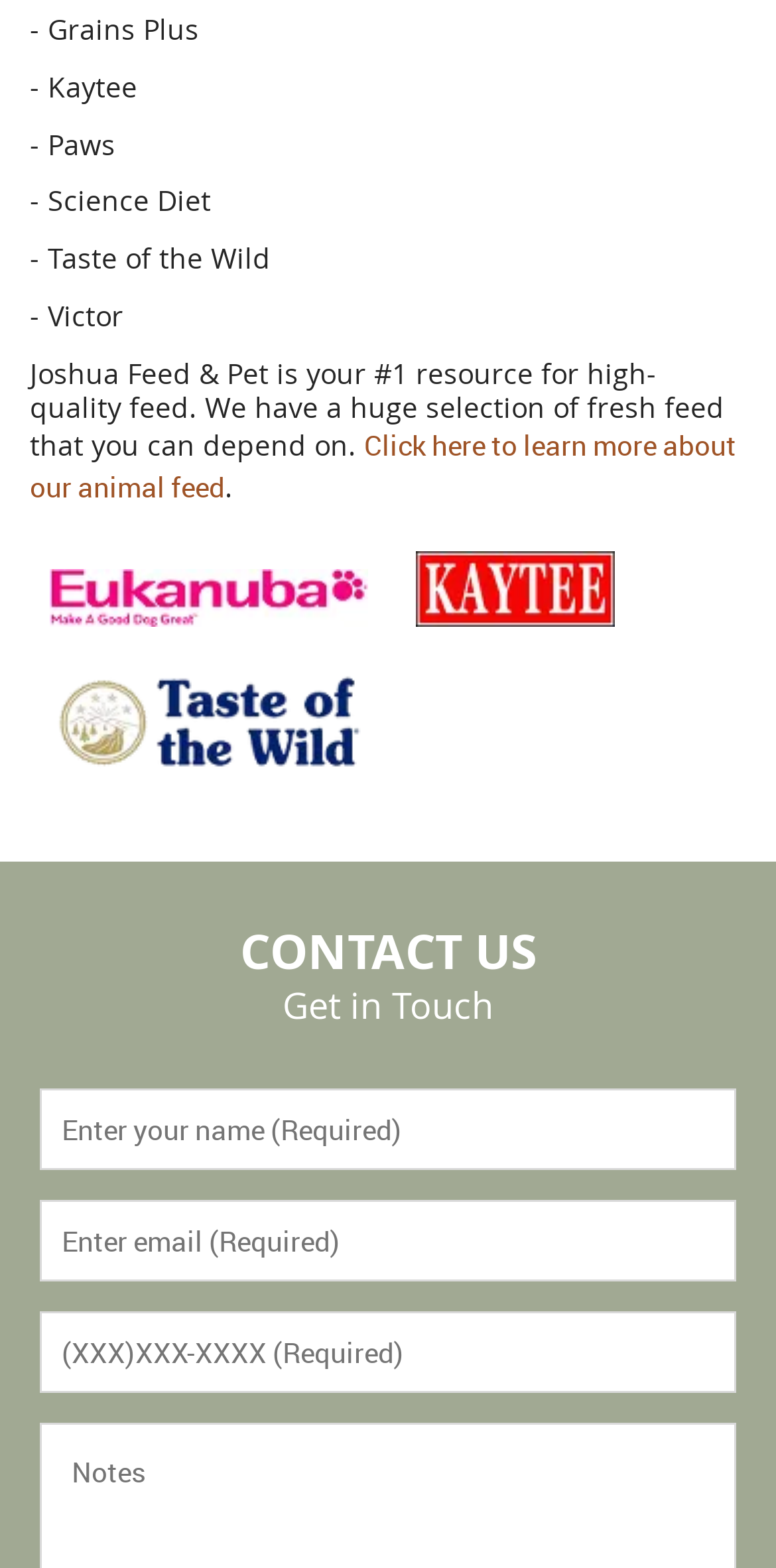What is the main topic of the webpage?
Please give a detailed and elaborate answer to the question.

The webpage is primarily about pet feed, as indicated by the text 'Joshua Feed & Pet is your #1 resource for high-quality feed' and the listing of various pet food brands.